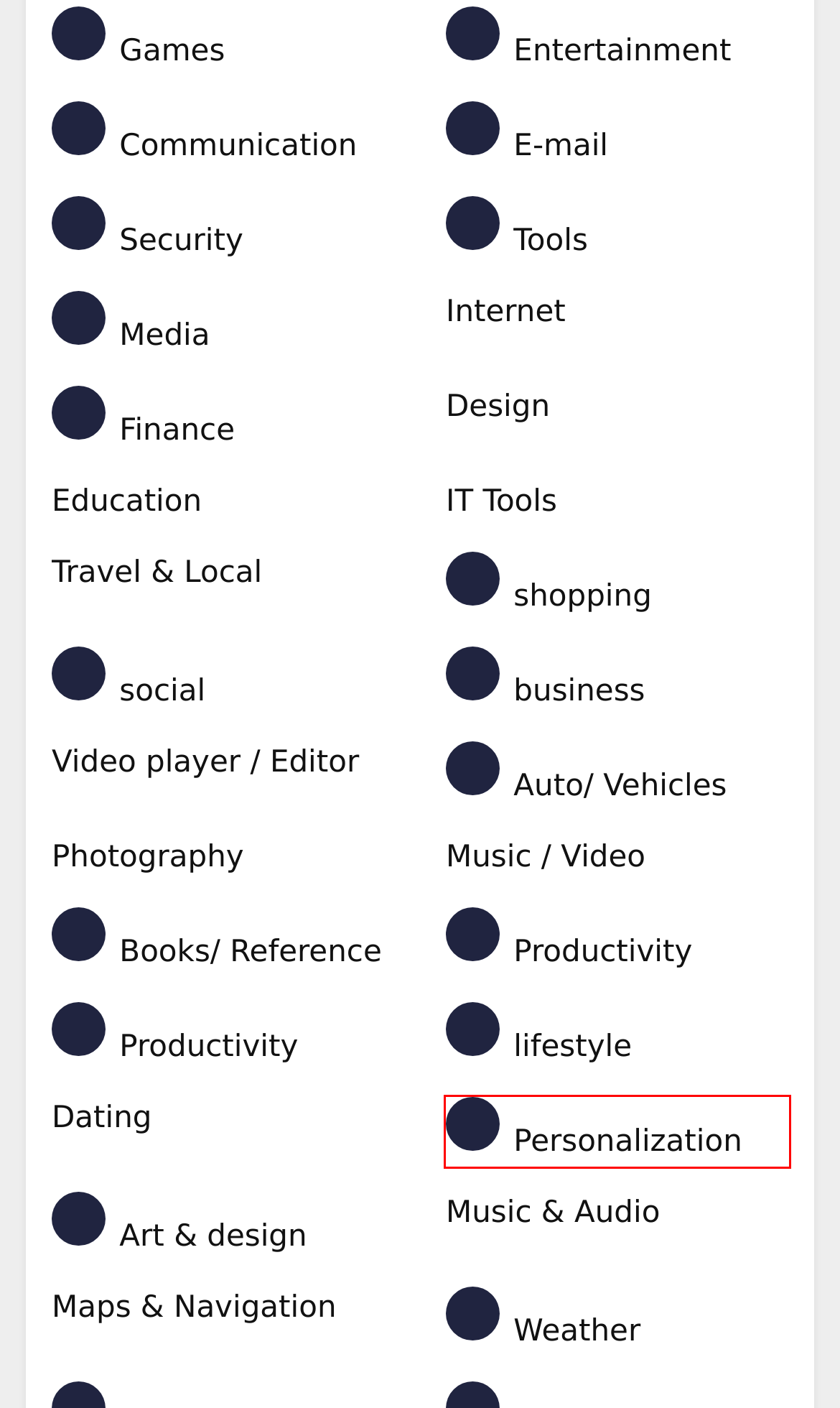Examine the screenshot of a webpage with a red bounding box around an element. Then, select the webpage description that best represents the new page after clicking the highlighted element. Here are the descriptions:
A. business › Get Famous Apps
B. Security › Get Famous Apps
C. Education › Get Famous Apps
D. IT Tools › Get Famous Apps
E. Personalization › Get Famous Apps
F. Video player / Editor › Get Famous Apps
G. Media › Get Famous Apps
H. social › Get Famous Apps

E